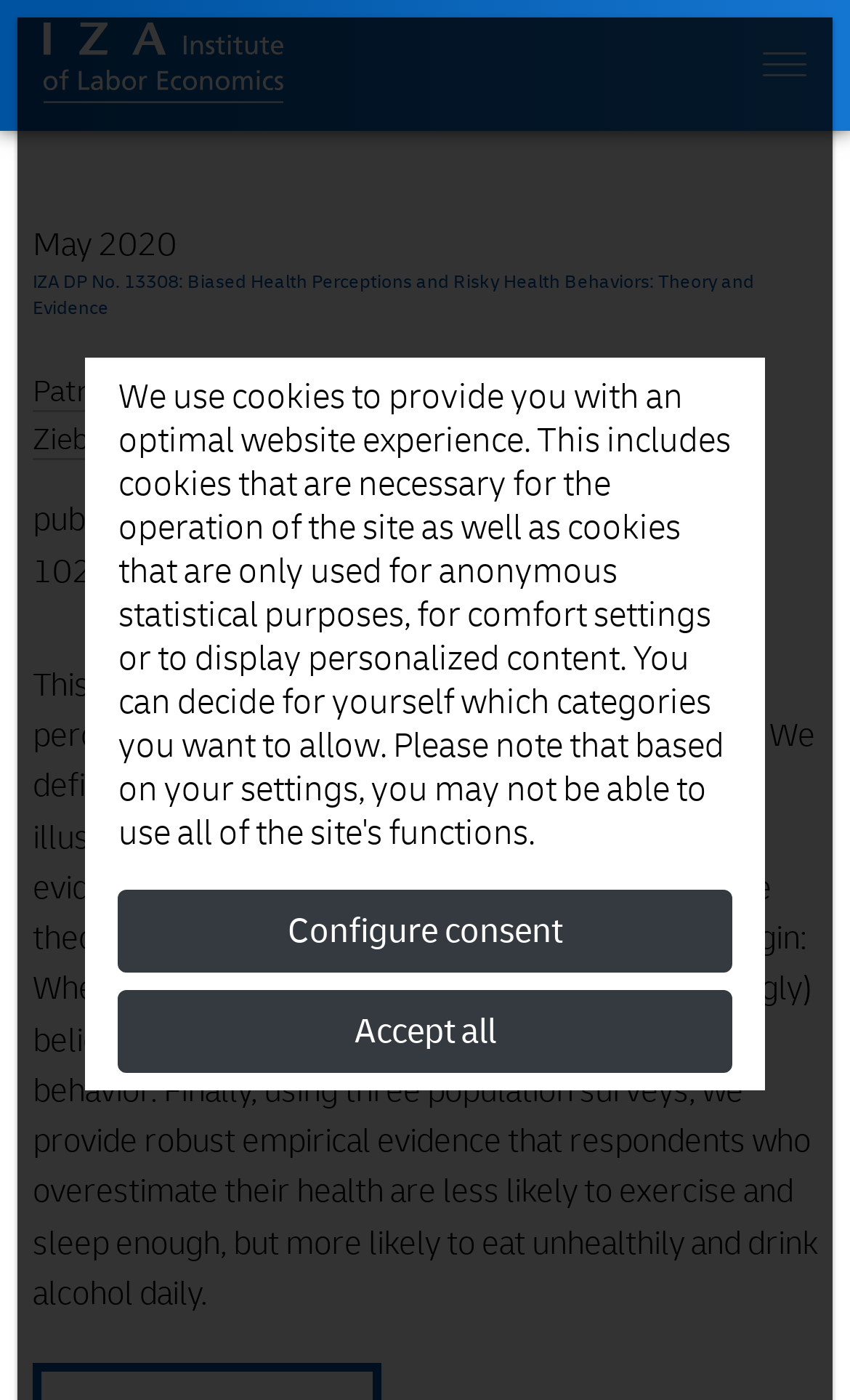Answer the question with a single word or phrase: 
Who are the authors of the paper?

Patrick Arni, Davide Dragone, Lorenz Götte, Nicolas R. Ziebarth